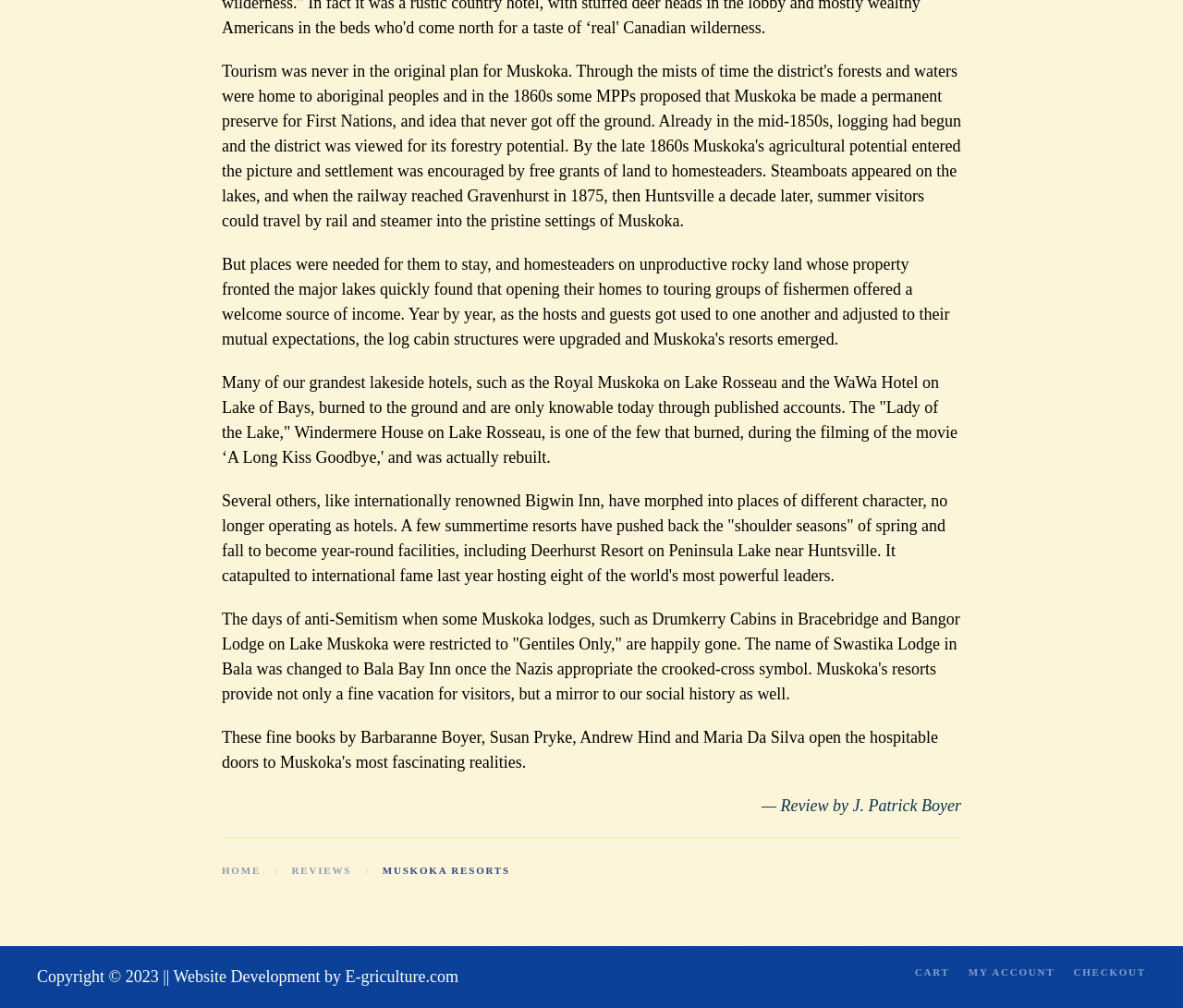Use a single word or phrase to answer the question: What is the name of the website development company?

E-griculture.com